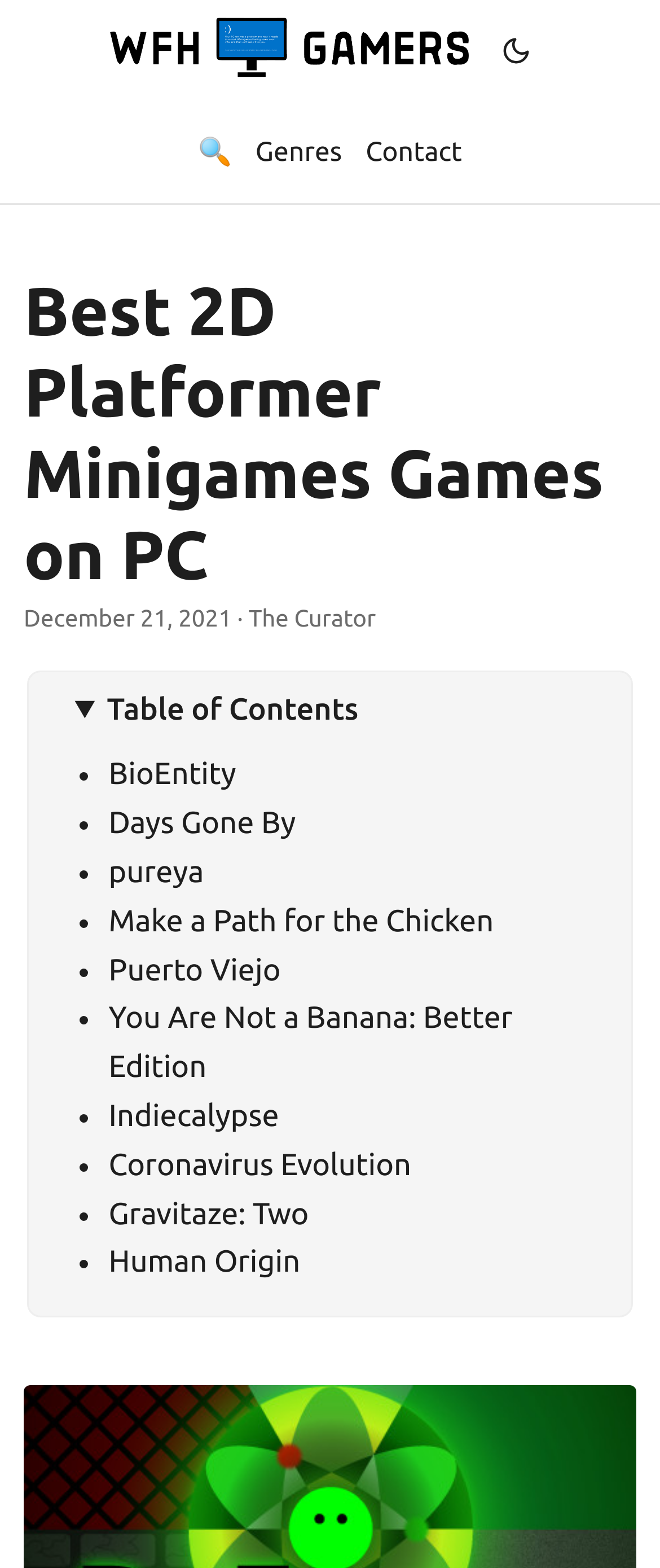Please specify the bounding box coordinates of the clickable region necessary for completing the following instruction: "expand the table of contents". The coordinates must consist of four float numbers between 0 and 1, i.e., [left, top, right, bottom].

[0.113, 0.437, 0.938, 0.468]